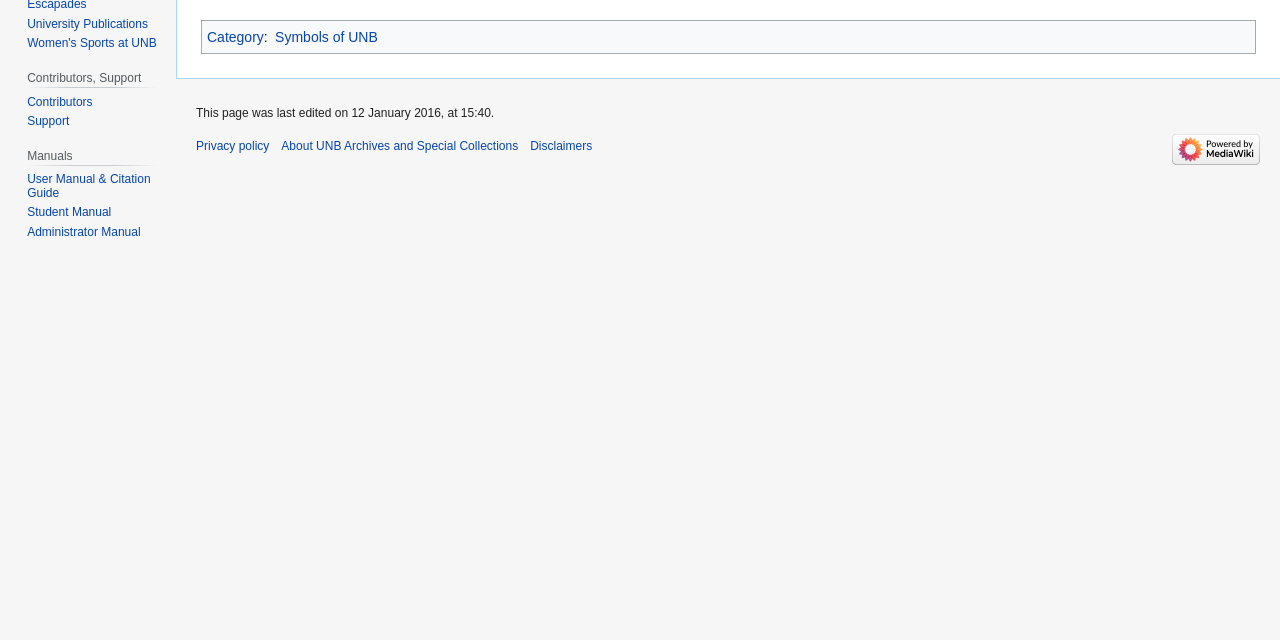Find the bounding box of the web element that fits this description: "Proudly powered by WordPress".

None